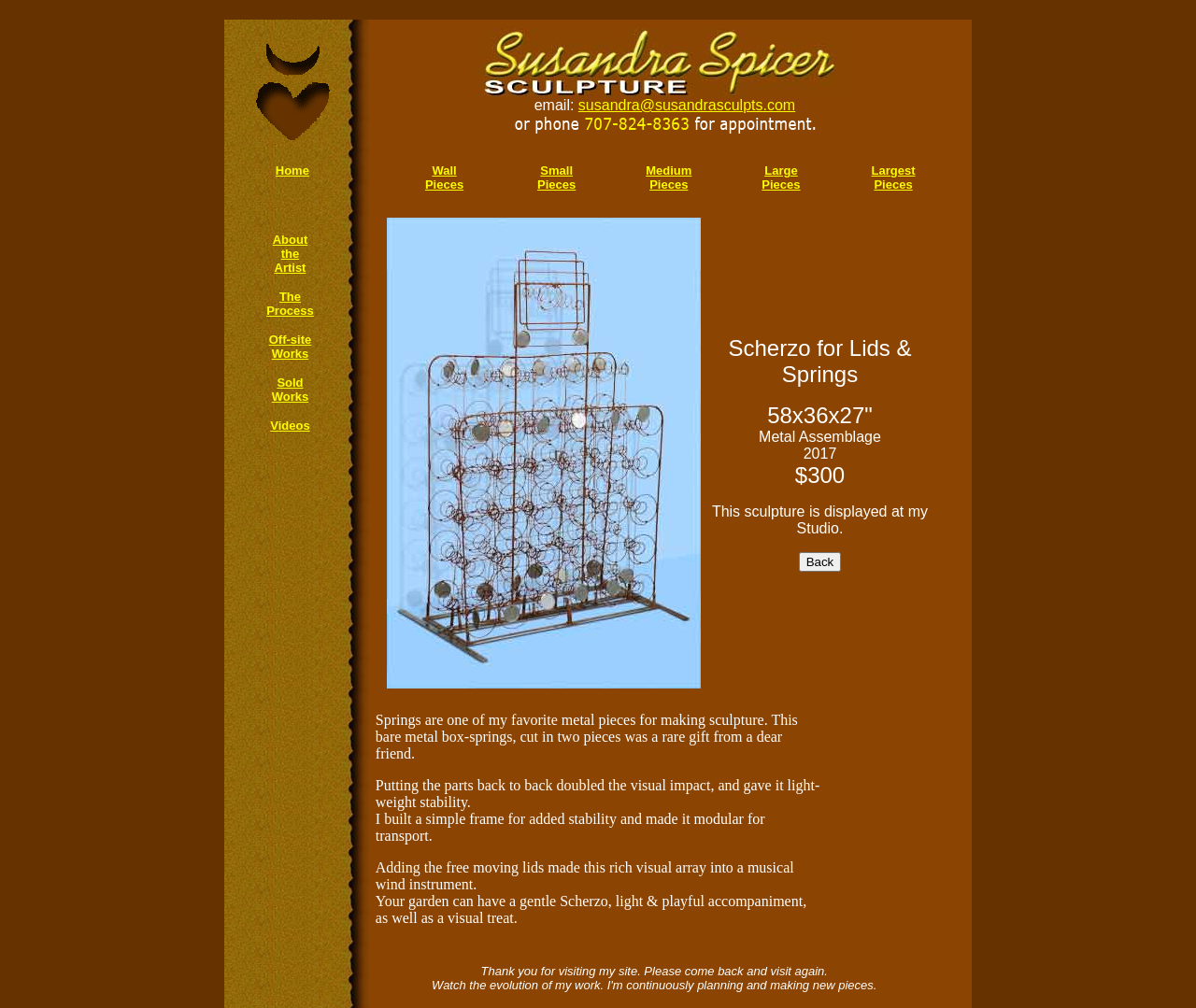Please find the bounding box coordinates of the element that needs to be clicked to perform the following instruction: "View 'Wall Pieces'". The bounding box coordinates should be four float numbers between 0 and 1, represented as [left, top, right, bottom].

[0.355, 0.162, 0.388, 0.19]